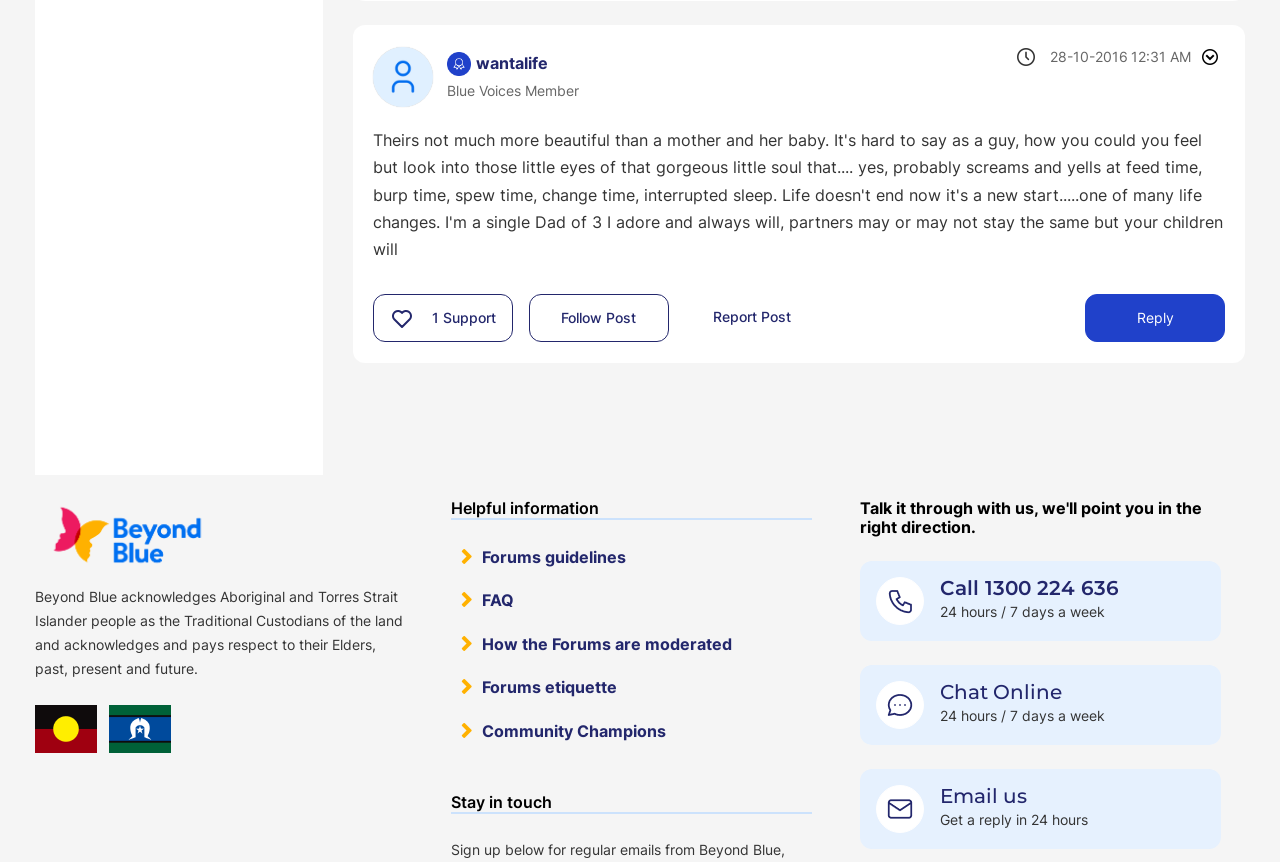Can you find the bounding box coordinates of the area I should click to execute the following instruction: "Follow Post"?

[0.413, 0.341, 0.522, 0.396]